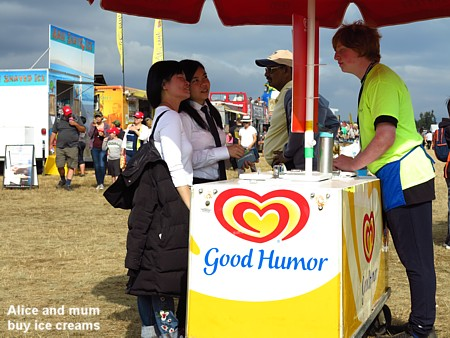Explain in detail what you see in the image.

In a vibrant outdoor setting, Alice and her mother are seen at a bustling event, joyfully engaged in buying ice creams from a cheerful vendor. The stand prominently features the colorful "Good Humor" logo, a symbol of sweet treats and happy moments. The vendor, wearing a bright shirt, interacts warmly with the duo, showcasing the inviting atmosphere of the day. In the background, other attendees are gathered, creating a lively and festive scene under a partly cloudy sky. This image captures a delightful moment filled with family bonding and the enjoyment of summer festivities.